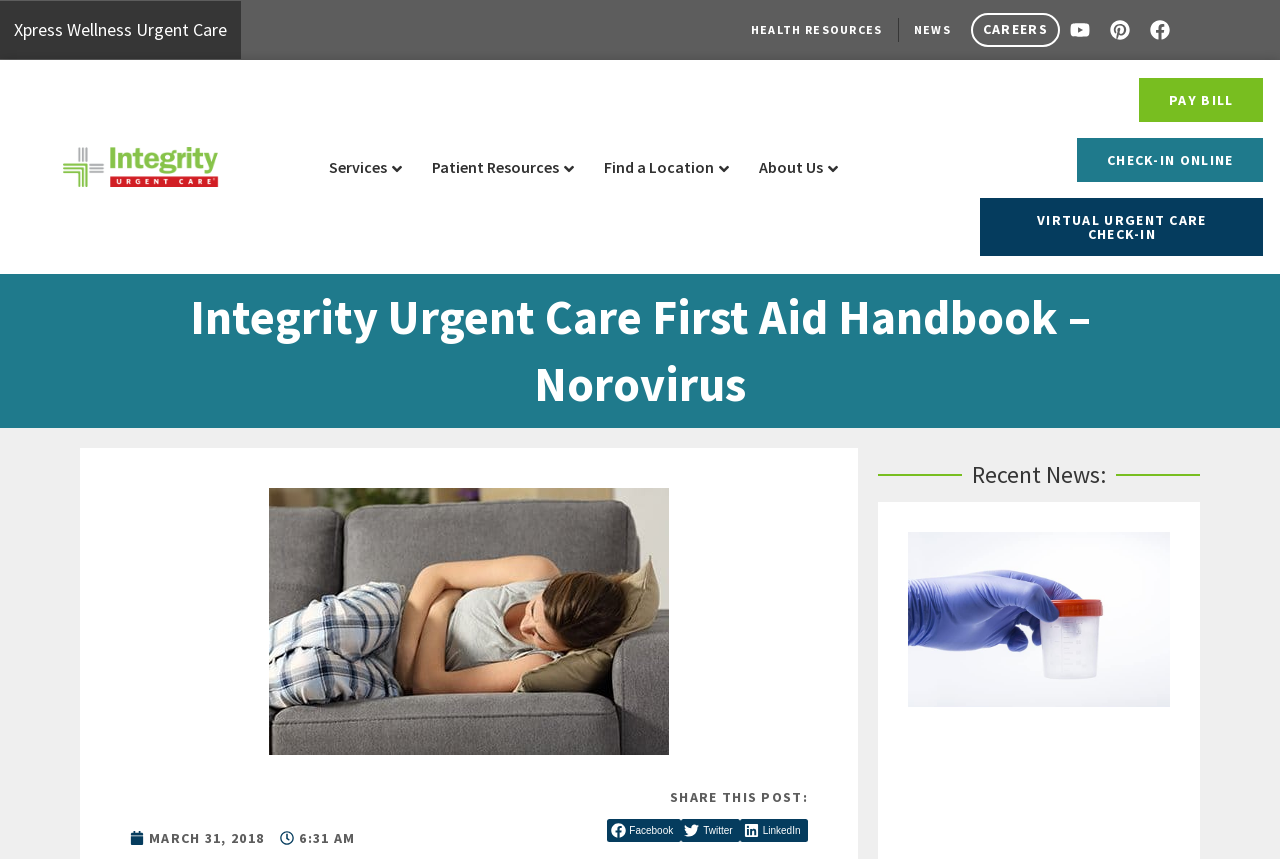Locate the bounding box coordinates of the clickable area to execute the instruction: "Click on HEALTH RESOURCES". Provide the coordinates as four float numbers between 0 and 1, represented as [left, top, right, bottom].

[0.587, 0.021, 0.69, 0.049]